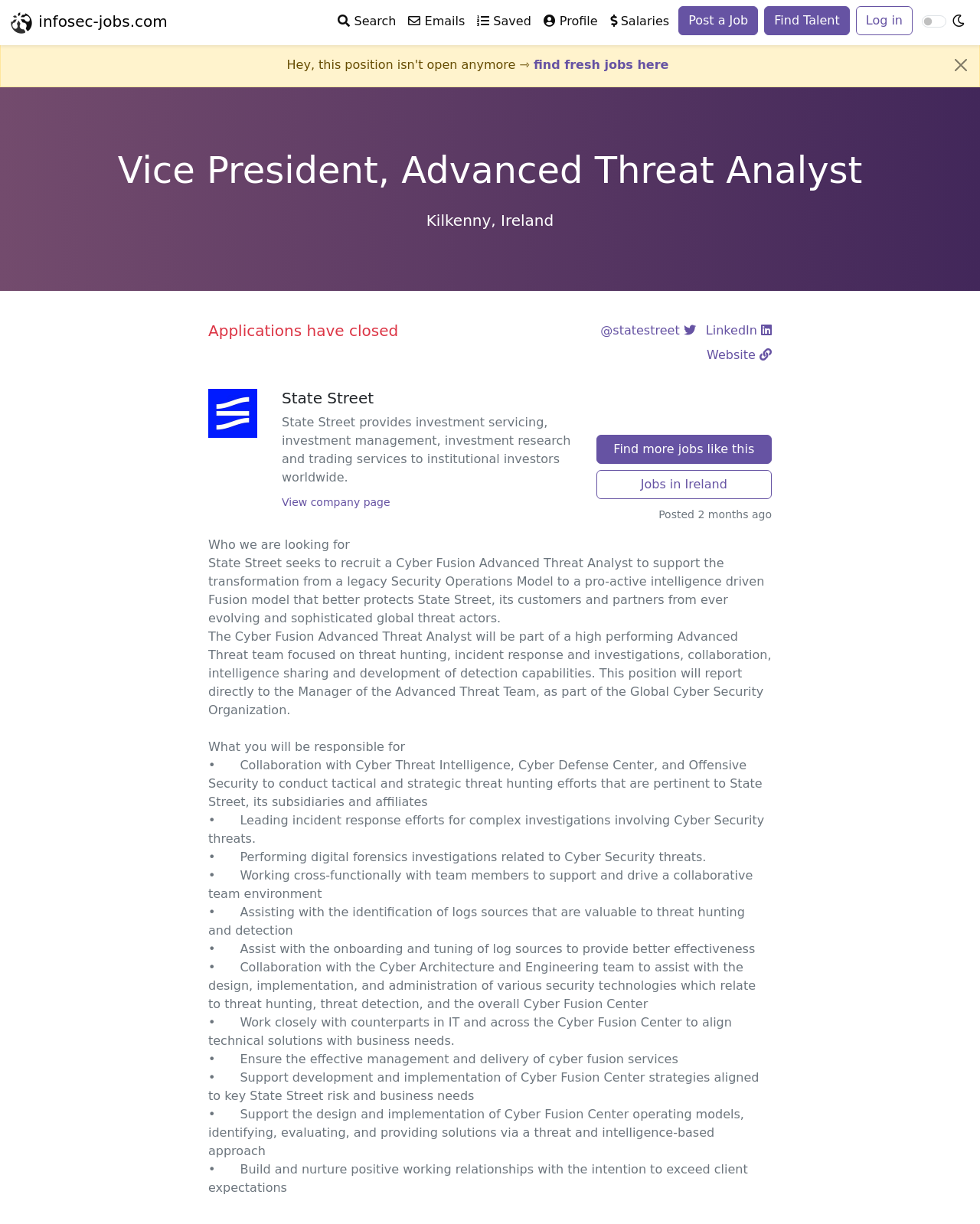Can you pinpoint the bounding box coordinates for the clickable element required for this instruction: "Log in"? The coordinates should be four float numbers between 0 and 1, i.e., [left, top, right, bottom].

[0.873, 0.005, 0.931, 0.029]